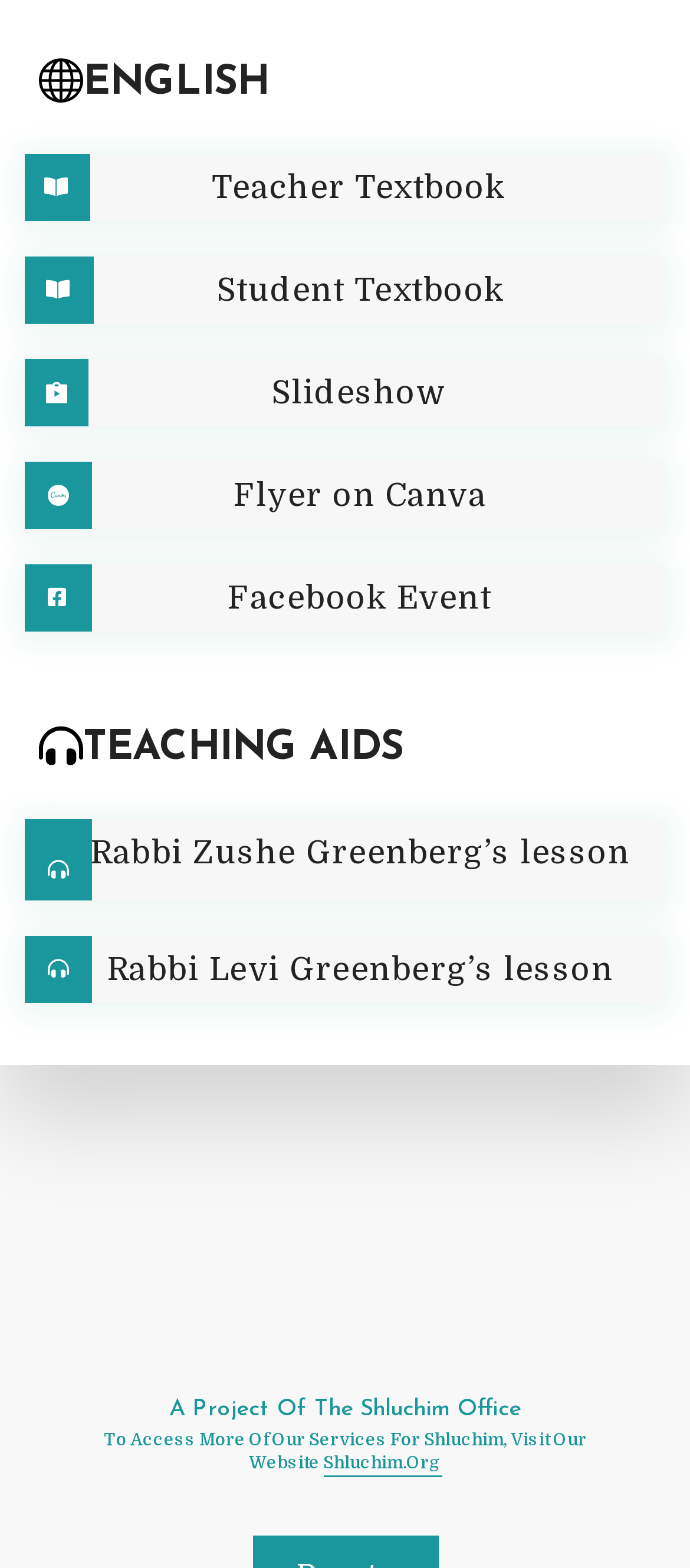Bounding box coordinates are to be given in the format (top-left x, top-left y, bottom-right x, bottom-right y). All values must be floating point numbers between 0 and 1. Provide the bounding box coordinate for the UI element described as: shluchim.org

[0.468, 0.926, 0.64, 0.942]